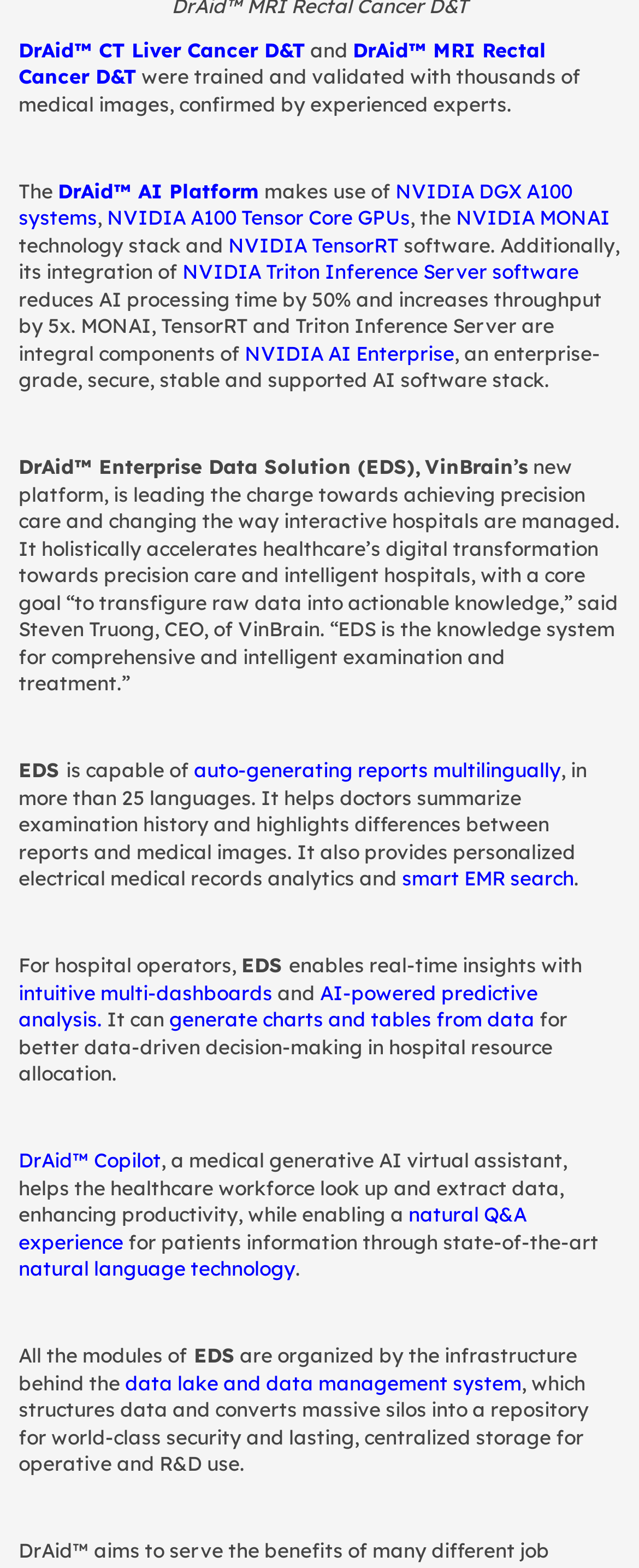Provide your answer to the question using just one word or phrase: What technology stack does DrAid™ AI Platform use?

NVIDIA DGX A100